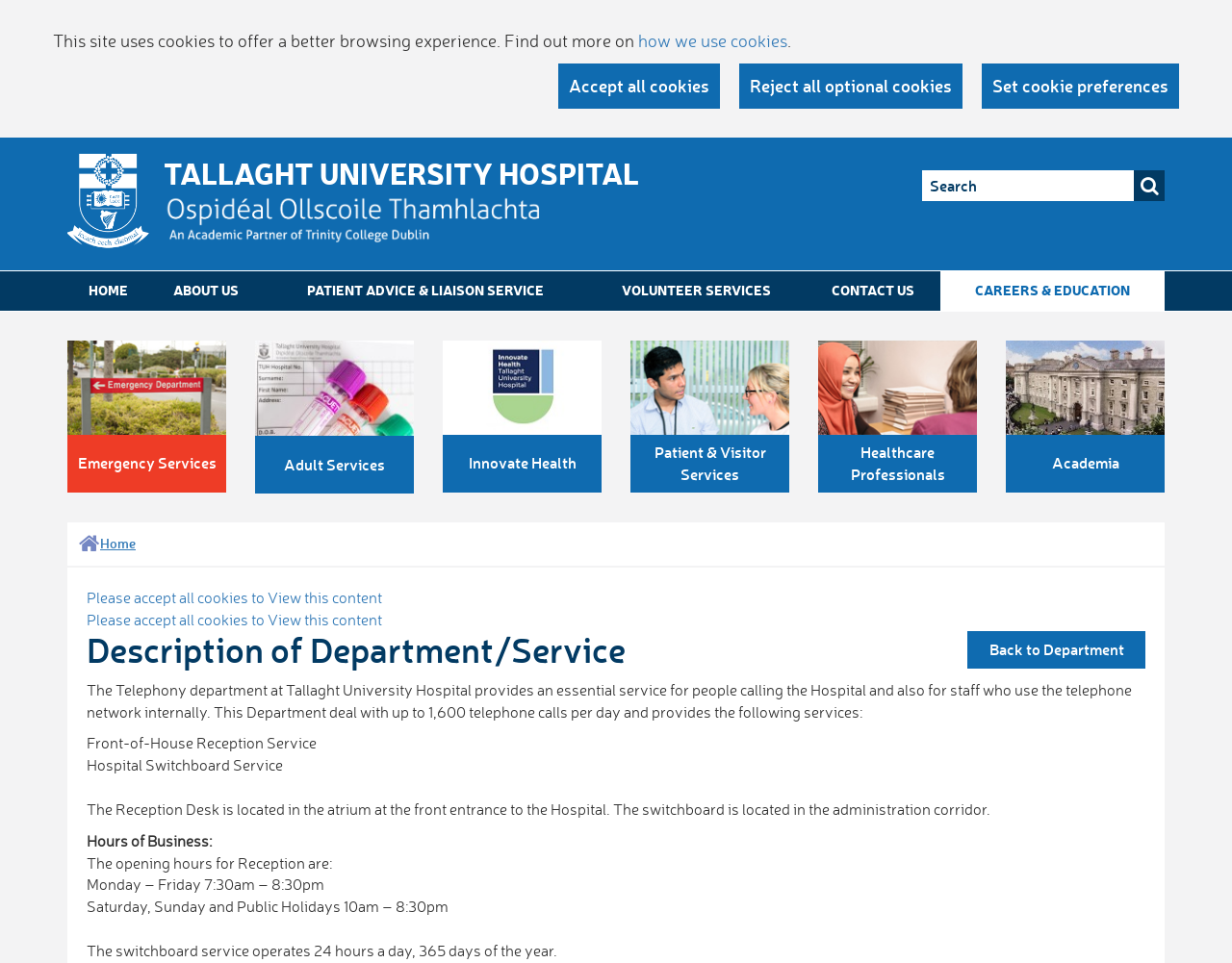Answer the question below with a single word or a brief phrase: 
What are the operating hours of the Reception on Saturday, Sunday, and Public Holidays?

10am – 8:30pm